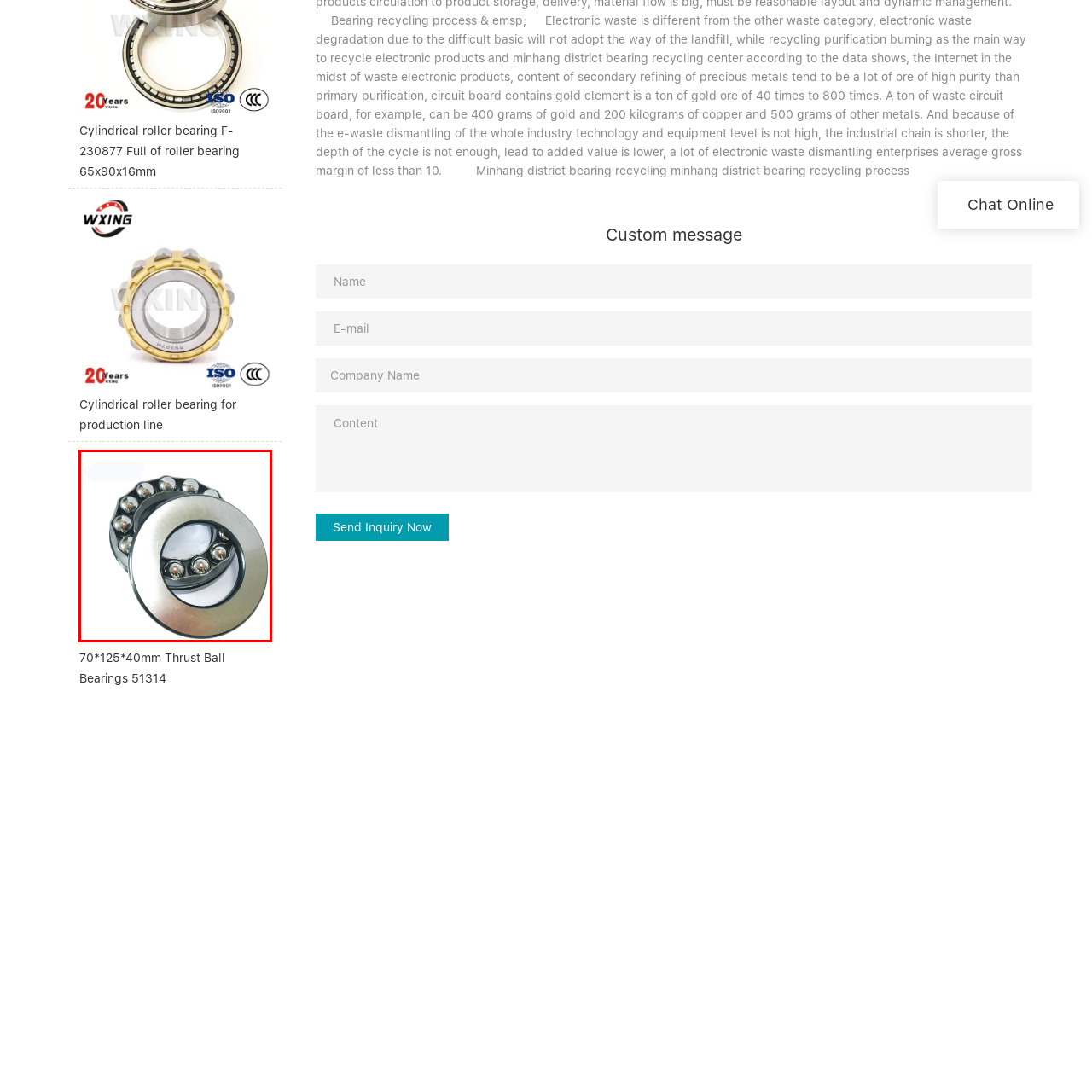Concentrate on the section within the teal border, What type of equipment does the bearing support? 
Provide a single word or phrase as your answer.

Rotating equipment